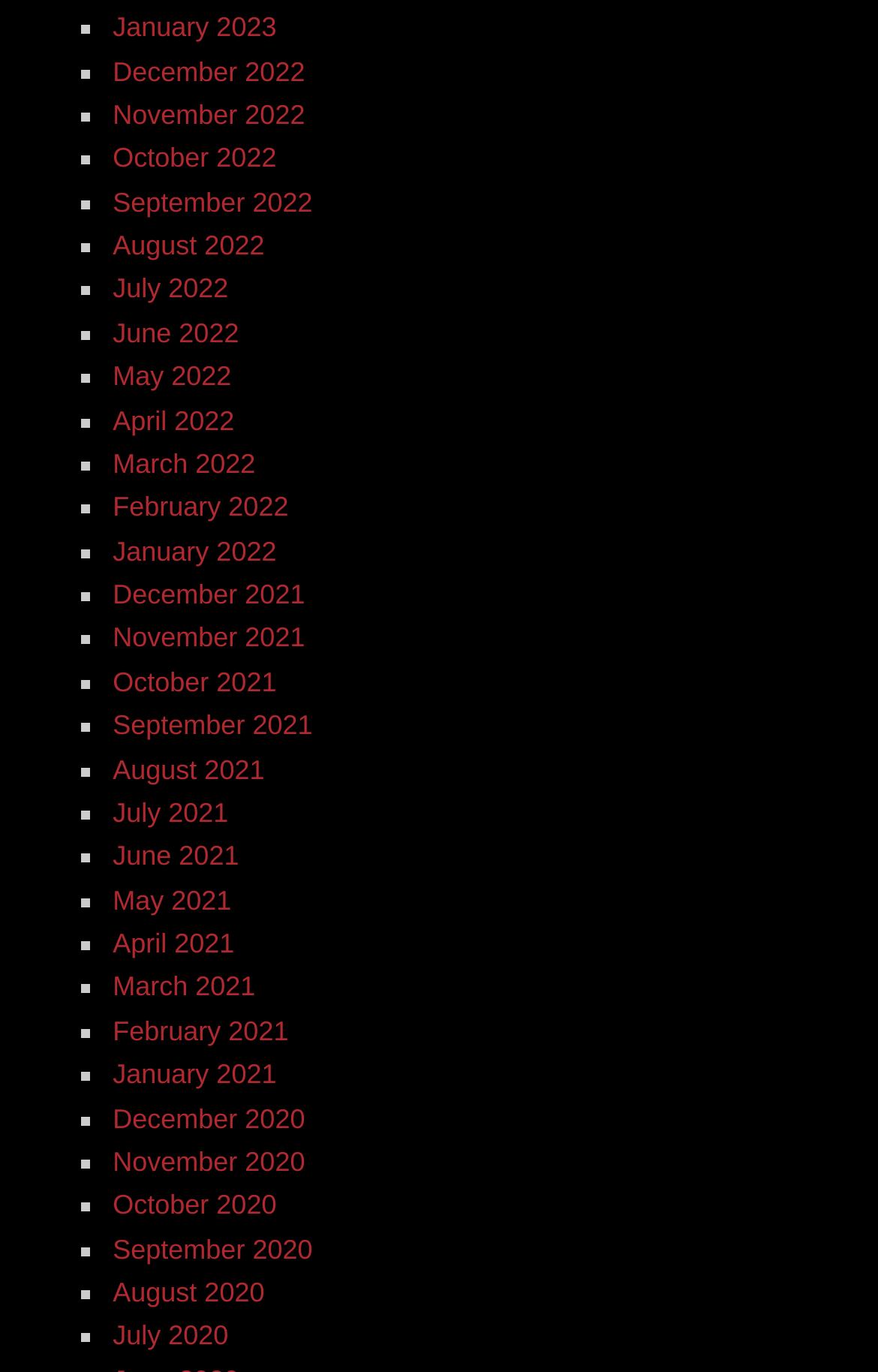Locate the UI element described as follows: "May 2022". Return the bounding box coordinates as four float numbers between 0 and 1 in the order [left, top, right, bottom].

[0.128, 0.263, 0.264, 0.286]